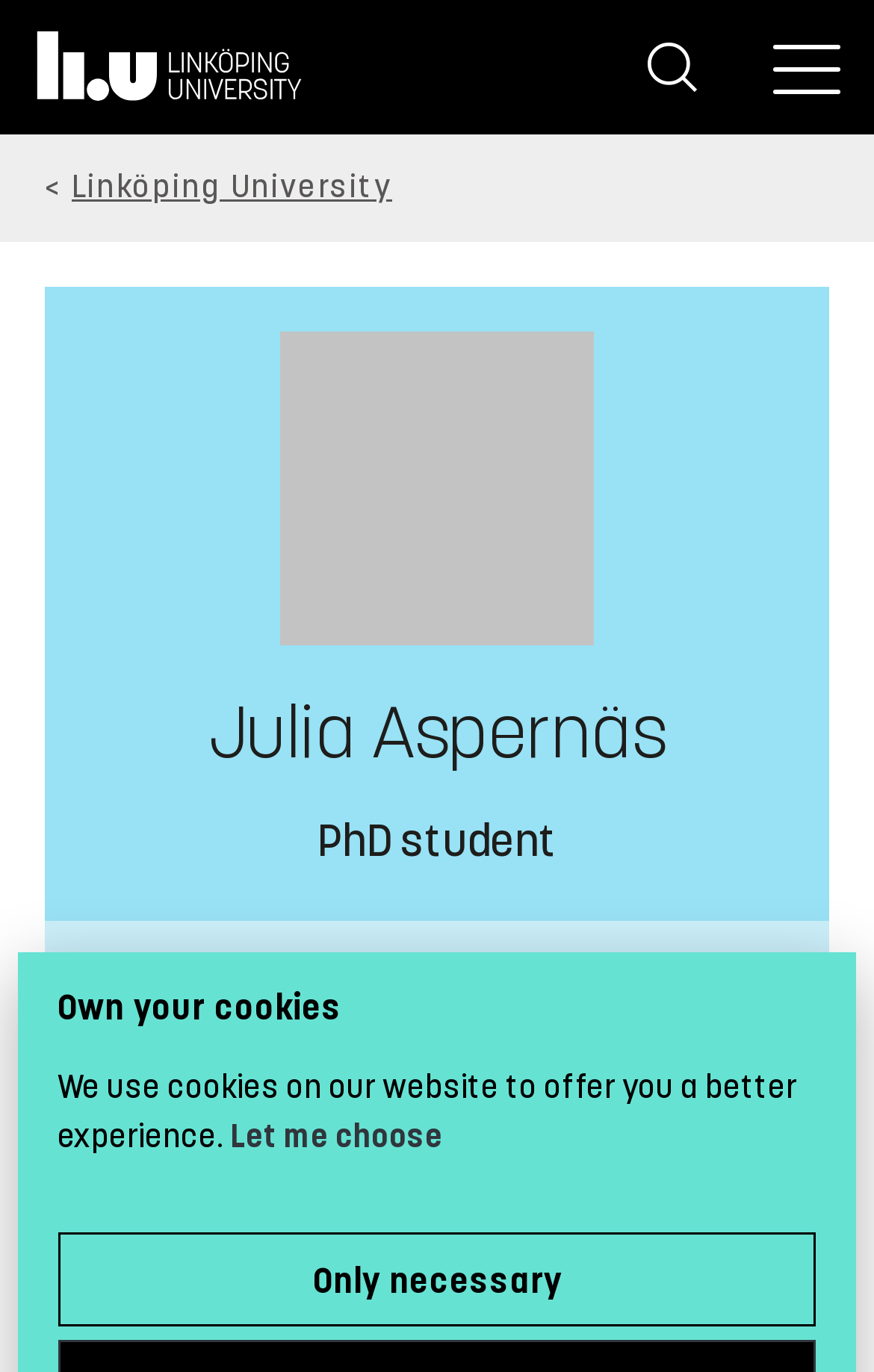How many buttons are in the top area?
Based on the screenshot, respond with a single word or phrase.

2